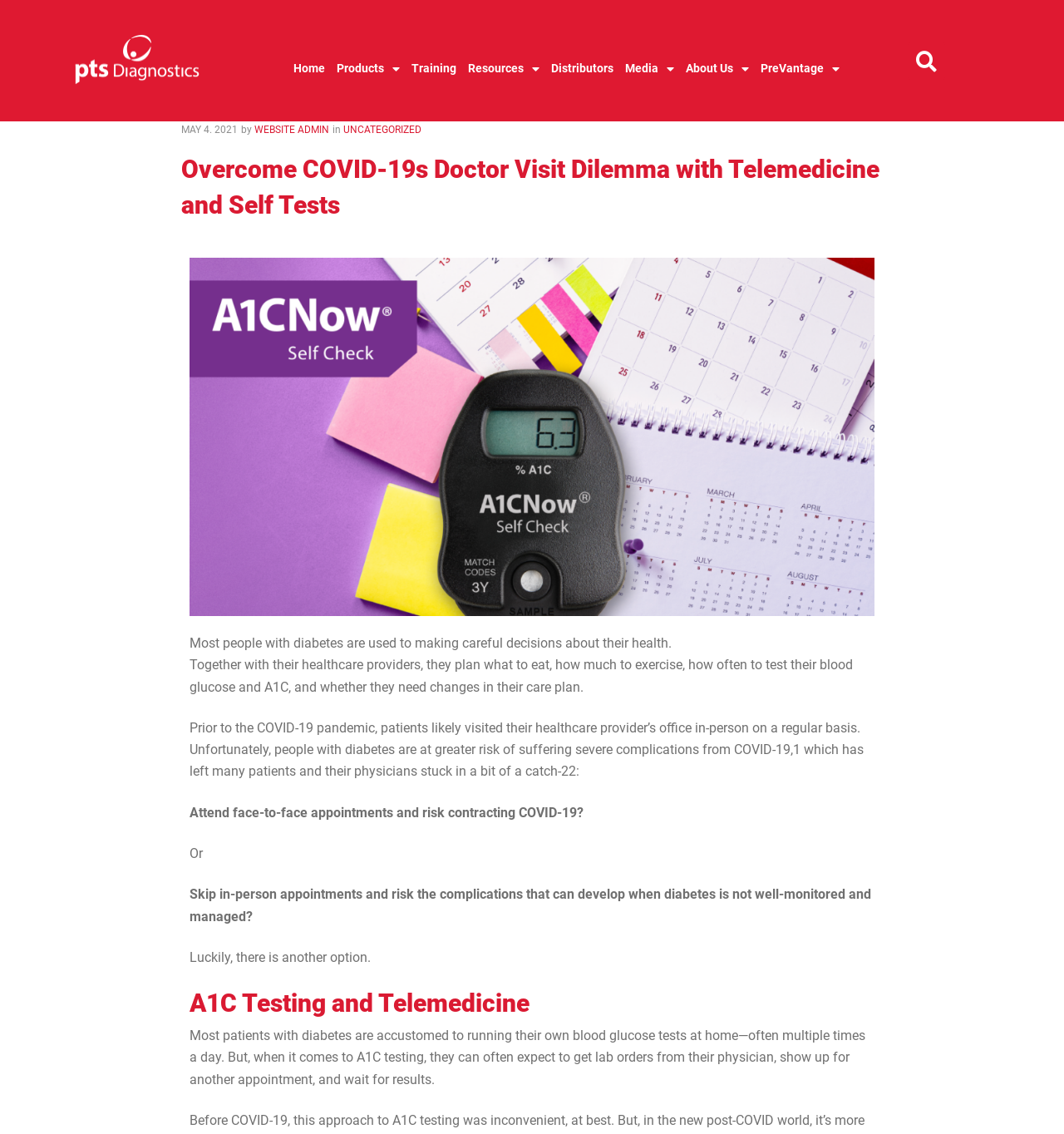Please give a succinct answer using a single word or phrase:
What is the risk of COVID-19 for people with diabetes?

Severe complications